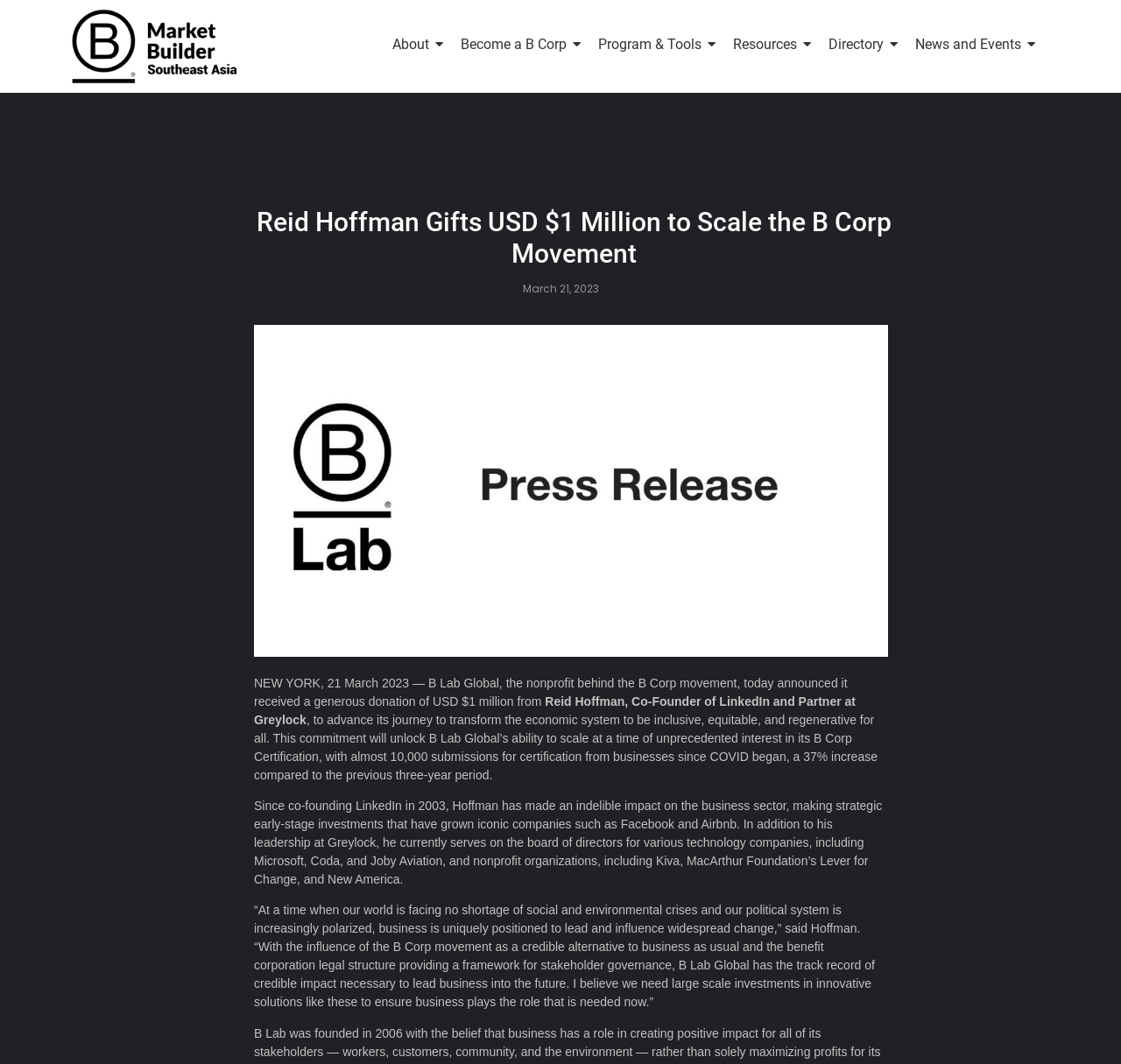Bounding box coordinates must be specified in the format (top-left x, top-left y, bottom-right x, bottom-right y). All values should be floating point numbers between 0 and 1. What are the bounding box coordinates of the UI element described as: News and Events

[0.816, 0.023, 0.923, 0.061]